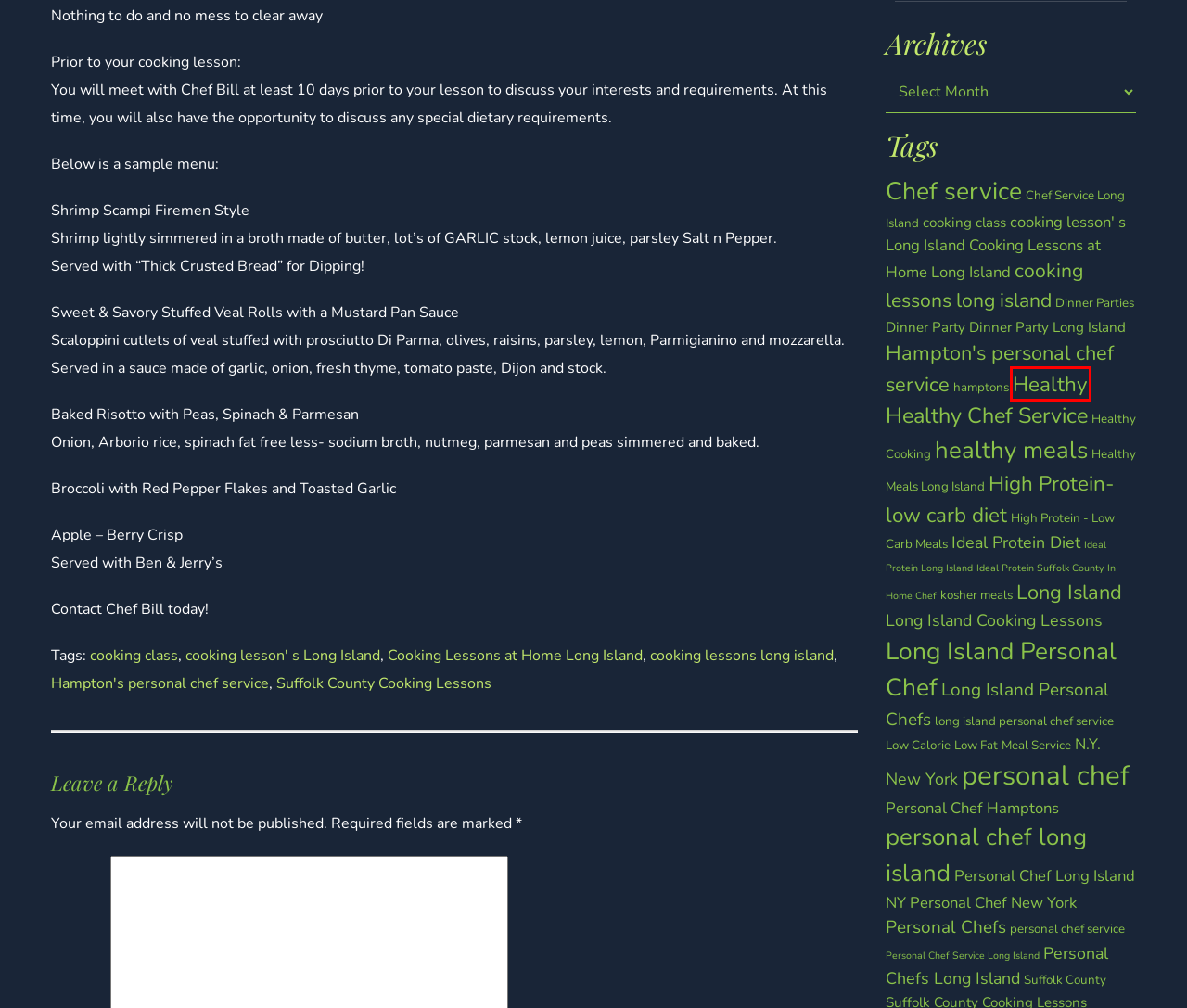You are provided with a screenshot of a webpage that includes a red rectangle bounding box. Please choose the most appropriate webpage description that matches the new webpage after clicking the element within the red bounding box. Here are the candidates:
A. Hampton's personal chef service Archives - Bills Great Meals
B. Healthy Archives - Bills Great Meals
C. personal chef service Archives - Bills Great Meals
D. Chef service Archives - Bills Great Meals
E. personal chef long island Archives - Bills Great Meals
F. Healthy Cooking Archives - Bills Great Meals
G. Ideal Protein Diet Archives - Bills Great Meals
H. cooking lessons long island Archives - Bills Great Meals

B